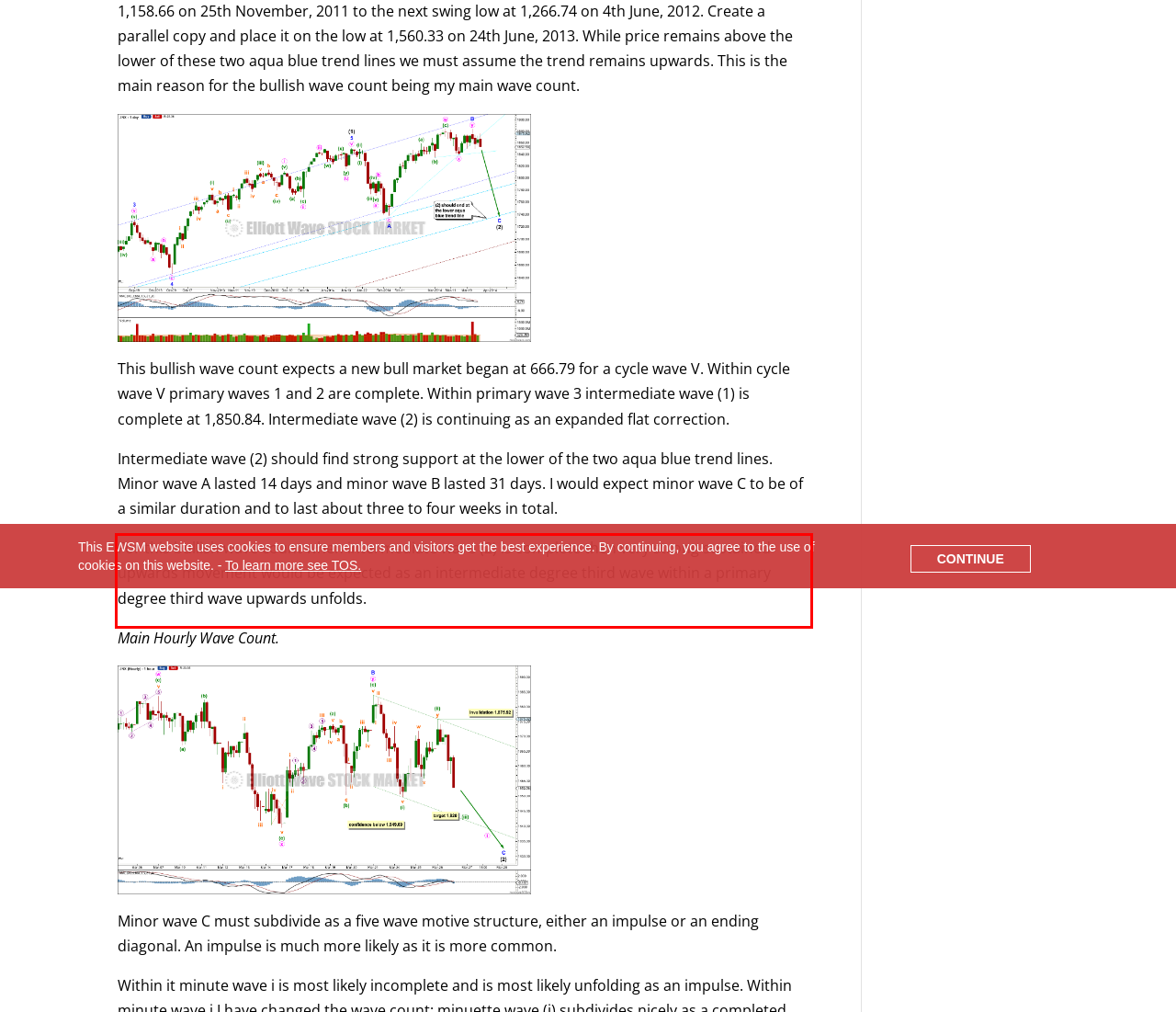Examine the screenshot of the webpage, locate the red bounding box, and perform OCR to extract the text contained within it.

For this bullish wave count when intermediate wave (2) is complete then very strong sustained upwards movement would be expected as an intermediate degree third wave within a primary degree third wave upwards unfolds.